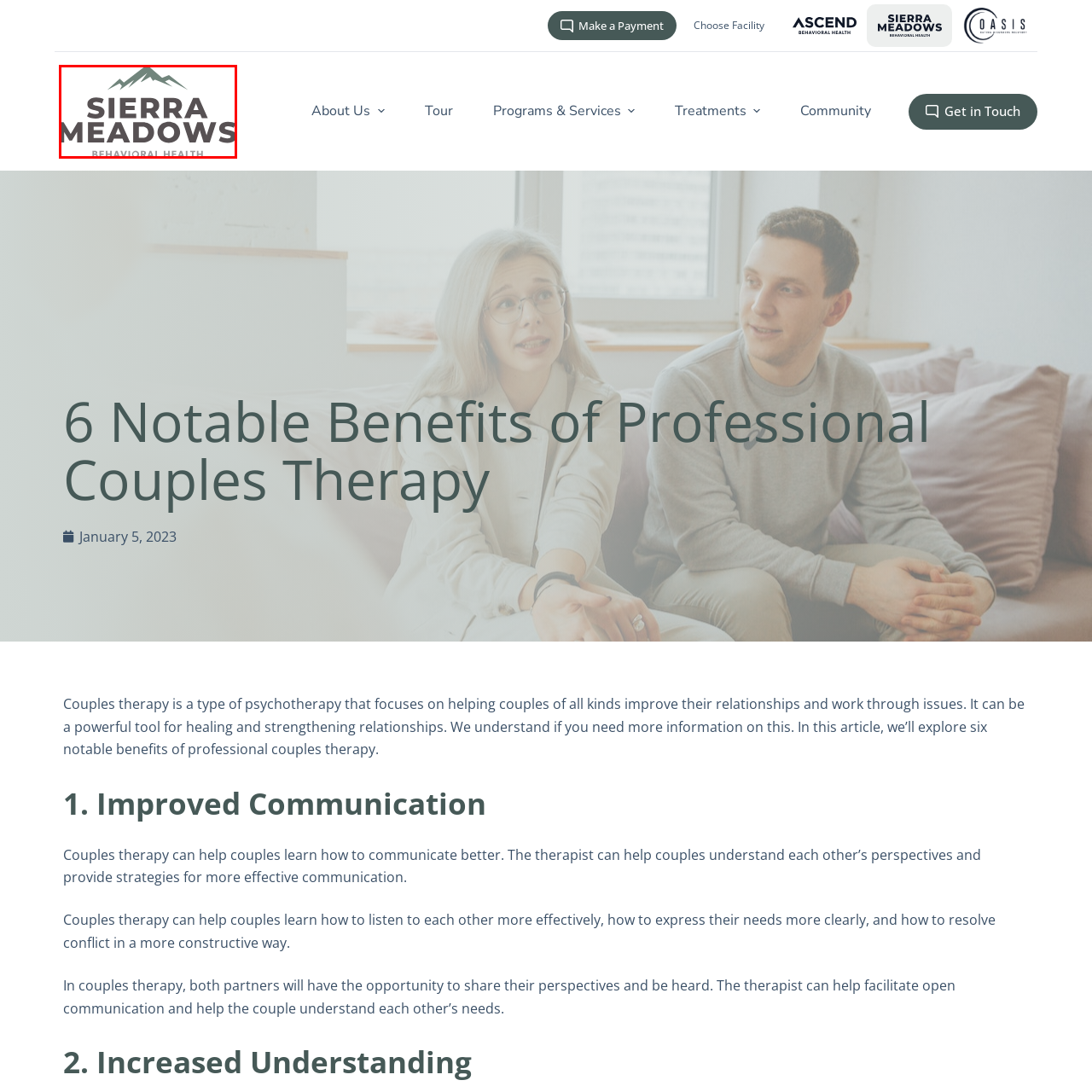Give a detailed account of the visual elements present in the image highlighted by the red border.

The image showcases the logo of "Sierra Meadows Behavioral Health," featuring prominently the name "SIERRA MEADOWS" in bold, stylized lettering that conveys a sense of stability and care. Above the text, there are illustrative mountain peaks depicted in a soft green hue, symbolizing growth and tranquility, which aligns with the theme of behavioral health. Beneath "SIERRA MEADOWS," the words "BEHAVIORAL HEALTH" are presented in a lighter font, emphasizing the organization's focus on mental wellness and support services. This logo serves as a visual representation of the commitment to providing compassionate care for individuals seeking help with their mental health.